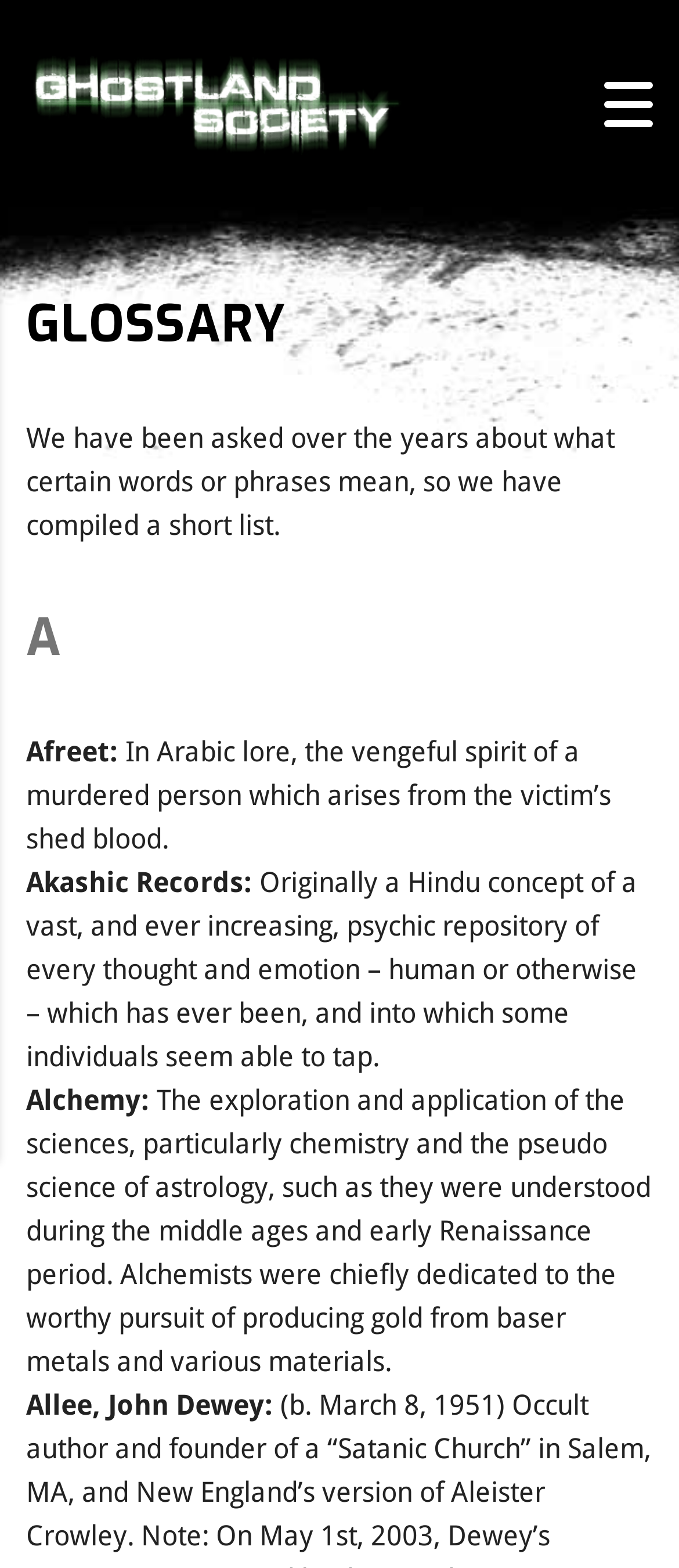How many definitions are listed under the letter 'A'?
From the image, provide a succinct answer in one word or a short phrase.

4